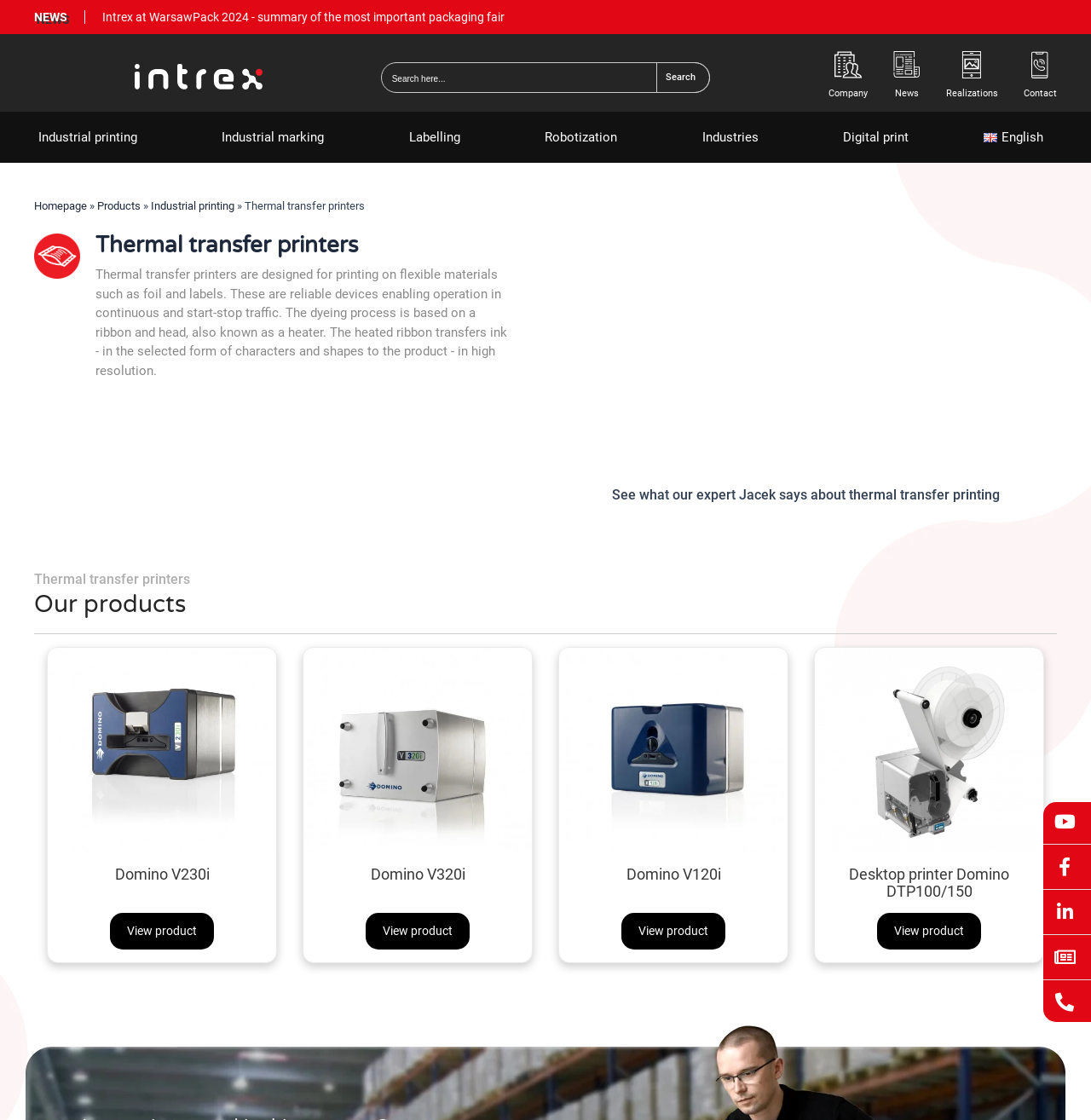Generate a thorough caption detailing the webpage content.

The webpage is about Intrex, a manufacturer of labelling and marking equipment, specifically thermal transfer printers. At the top, there is a logo and a search bar with a "Search" button. Below the search bar, there are several links to different sections of the website, including "Company", "News", "Realizations", and "Contact".

On the left side, there are links to various products and services, including "Industrial printing", "Industrial marking", "Labelling", "Robotization", "Industries", and "Digital print". There is also a link to switch the language to English.

The main content of the webpage is divided into two sections. The first section is about thermal transfer printers, which are described as reliable devices for printing on flexible materials such as foil and labels. There is an image of a thermal transfer printer and a paragraph of text explaining how they work.

The second section is titled "Our products" and features four articles, each showcasing a different product, including Domino V230i, Domino V320i, Domino V120i, and Desktop printer Domino DTP100/150. Each article has a heading, a brief description, and a "View product" link. There is also a quote from an expert, Jacek, about thermal transfer printing.

At the bottom of the webpage, there are more links to other sections of the website, including "Homepage", "Products", and "Industrial printing".